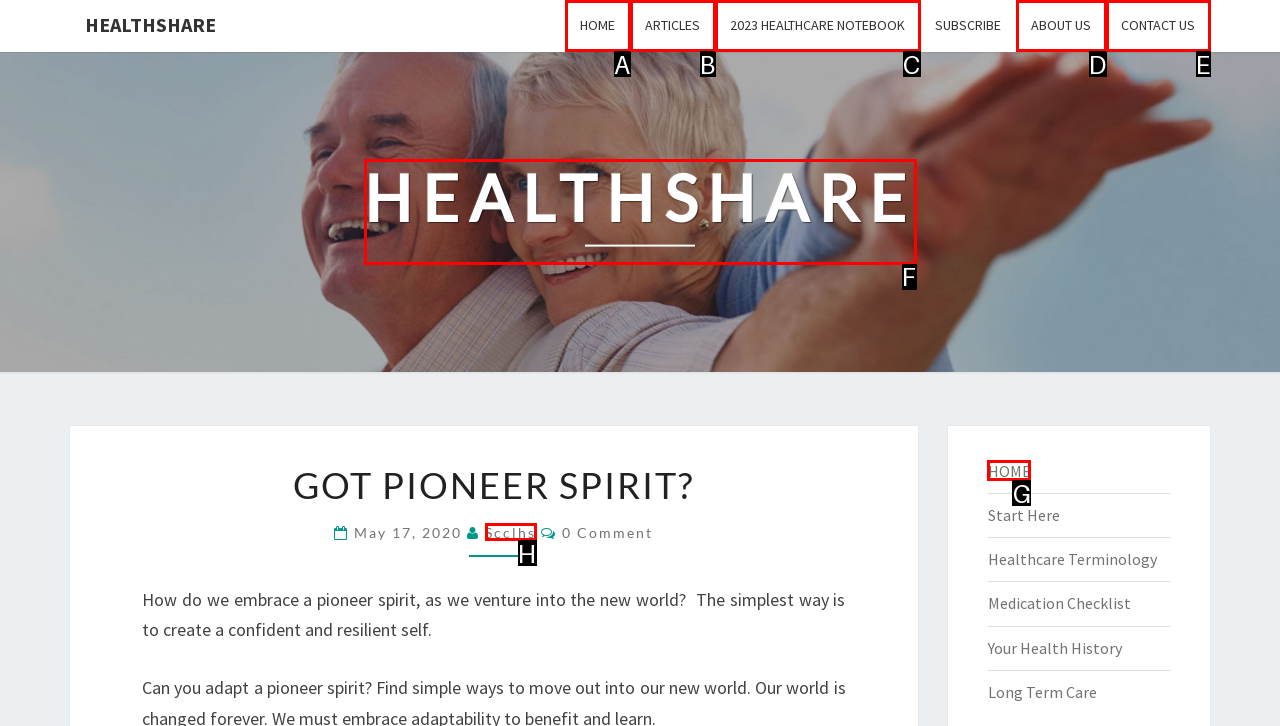Match the element description: scclhs to the correct HTML element. Answer with the letter of the selected option.

H